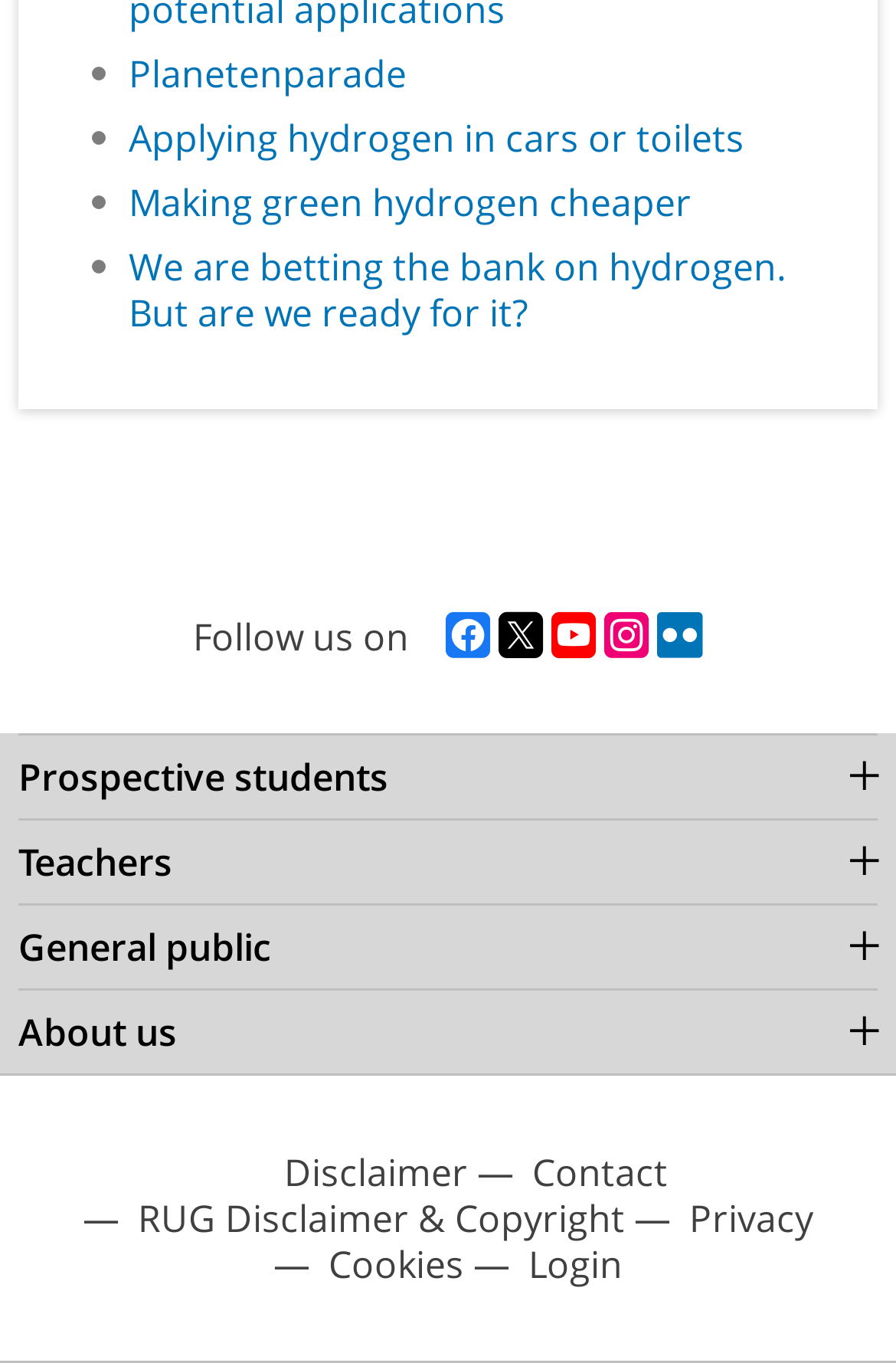Extract the bounding box coordinates of the UI element described: "Login". Provide the coordinates in the format [left, top, right, bottom] with values ranging from 0 to 1.

[0.59, 0.911, 0.695, 0.945]